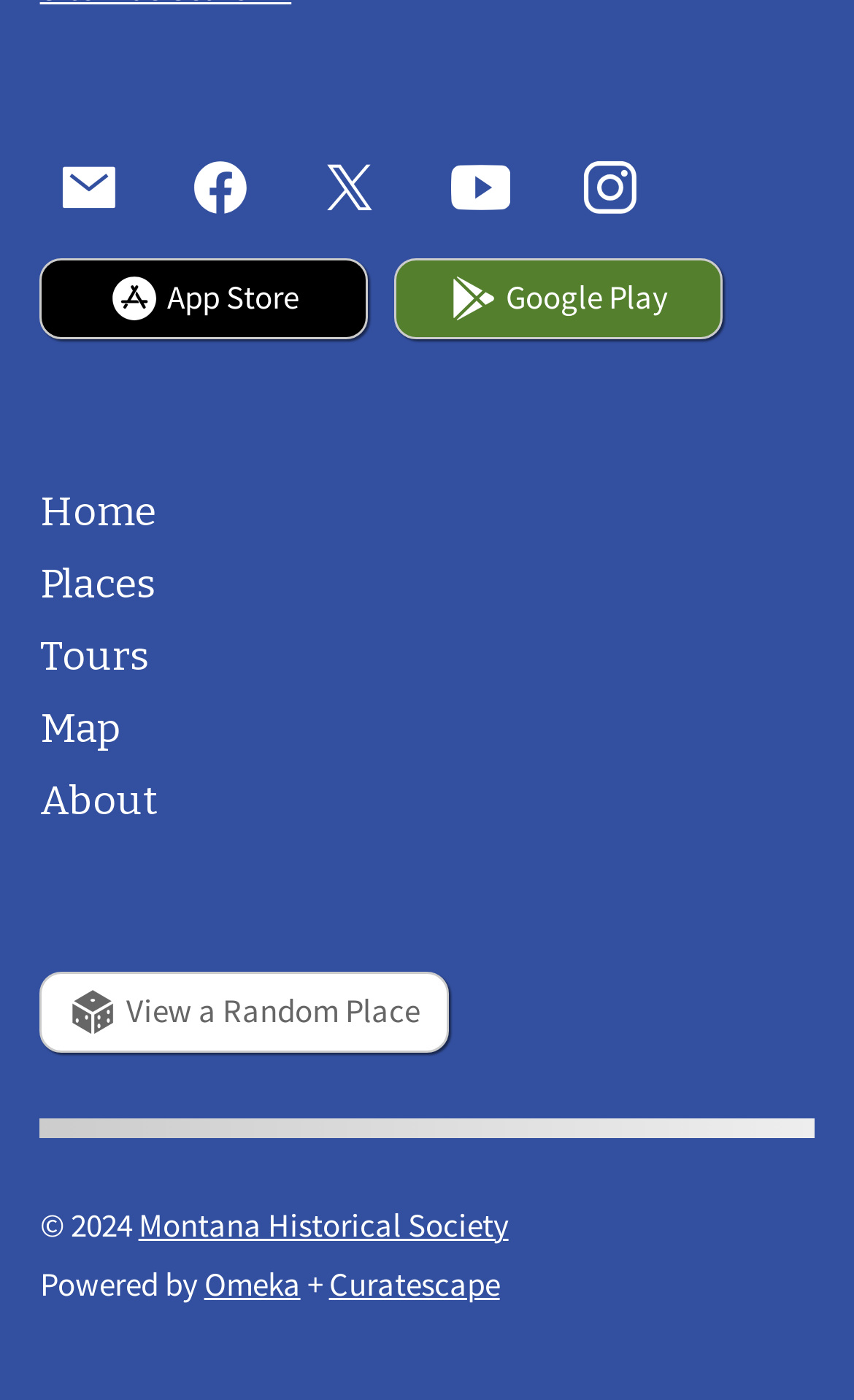Please reply to the following question using a single word or phrase: 
How many social media links are there?

5